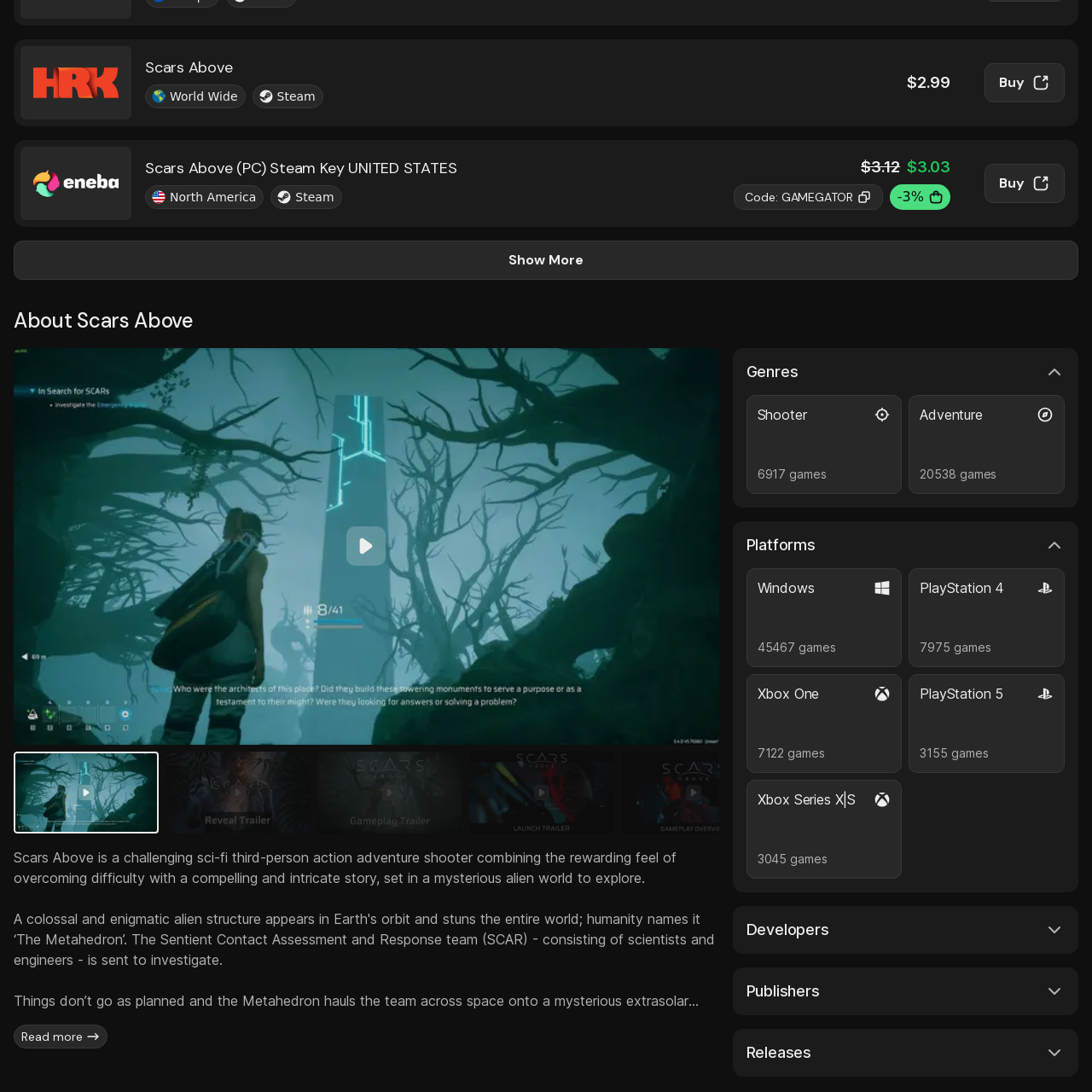Please scrutinize the image encapsulated by the red bounding box and provide an elaborate answer to the next question based on the details in the image: What is the background color of the logo?

The logo is positioned against a white background, which enhances its visibility and brand recognition.